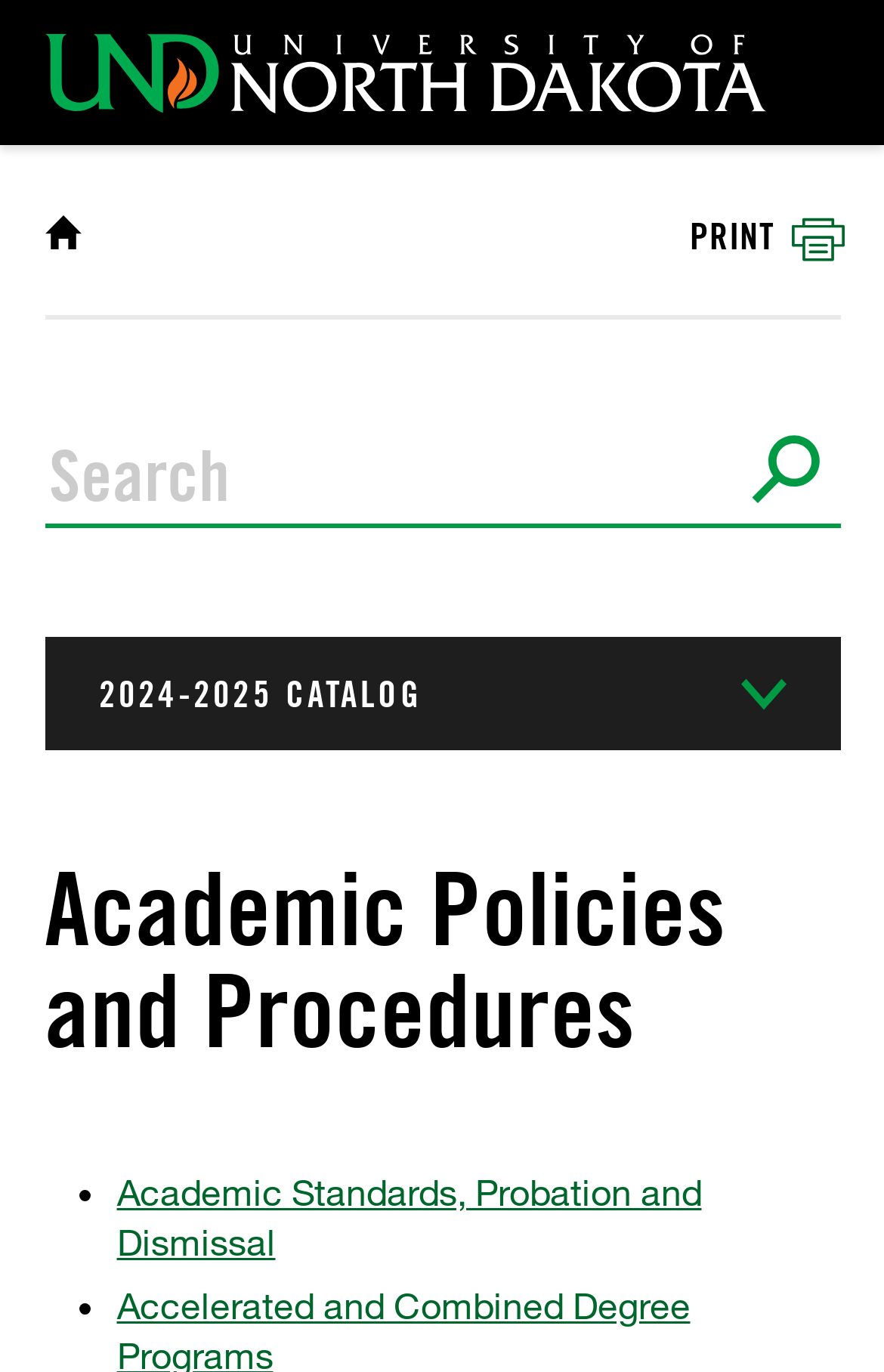Elaborate on the different components and information displayed on the webpage.

The webpage is about Academic Policies and Procedures at the University of North Dakota. At the top left, there is a link to the University of North Dakota, accompanied by an image with the same name. Below this, there is a navigation section with breadcrumbs, featuring a link to the Catalog Home. To the right of the breadcrumbs, there is a button labeled "PRINT" with an icon.

In the middle of the page, there is a search function with a label "Search catalog" and a corresponding textbox where users can input their search queries. Next to the textbox, there is a "Submit search" button.

Below the search function, there is a button labeled "2024-2025 CATALOG". When expanded, it reveals a section with a heading "Academic Policies and Procedures". This section contains a list of policies, each marked with a bullet point. The first policy listed is "Academic Standards, Probation and Dismissal", which is a link. There are more policies listed below, each with a bullet point and a link to the specific policy.